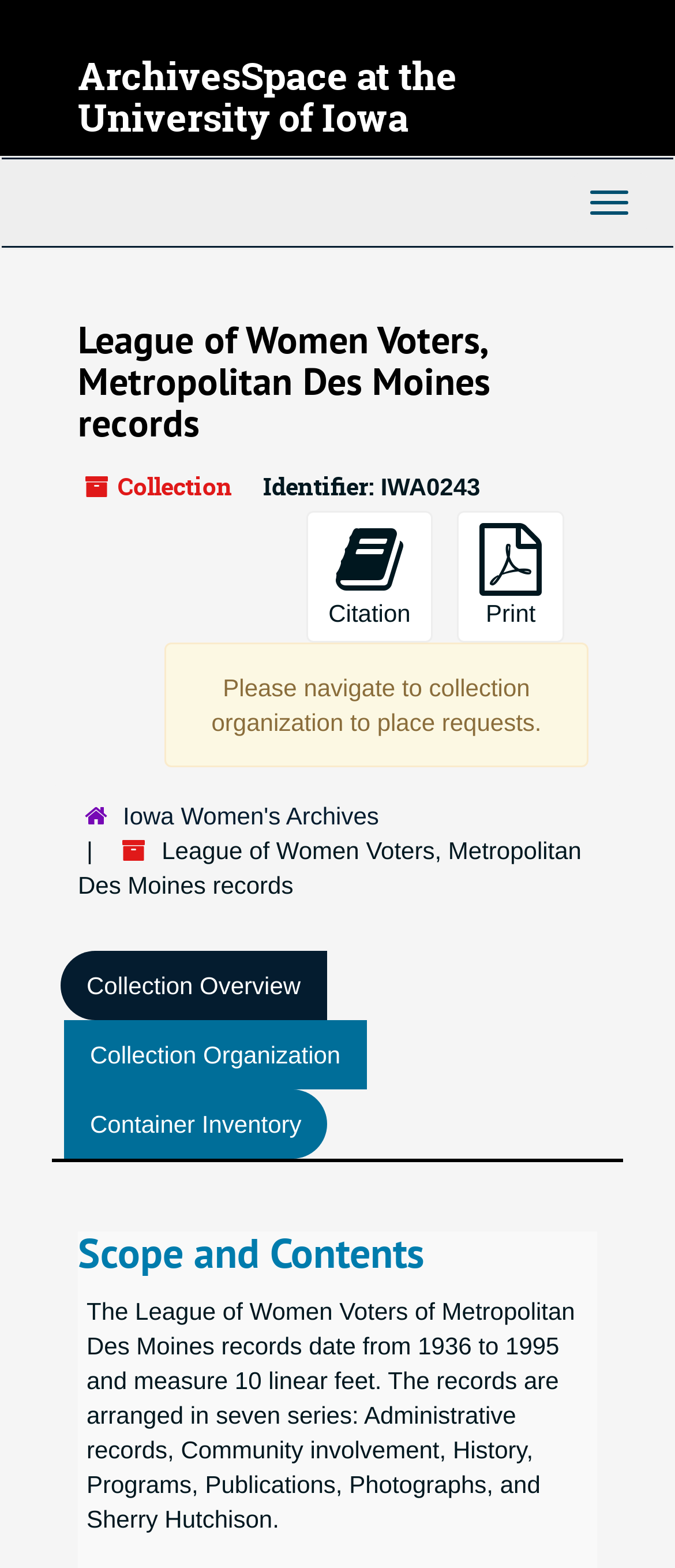Identify the bounding box coordinates for the element that needs to be clicked to fulfill this instruction: "Click on Citation". Provide the coordinates in the format of four float numbers between 0 and 1: [left, top, right, bottom].

[0.453, 0.325, 0.642, 0.409]